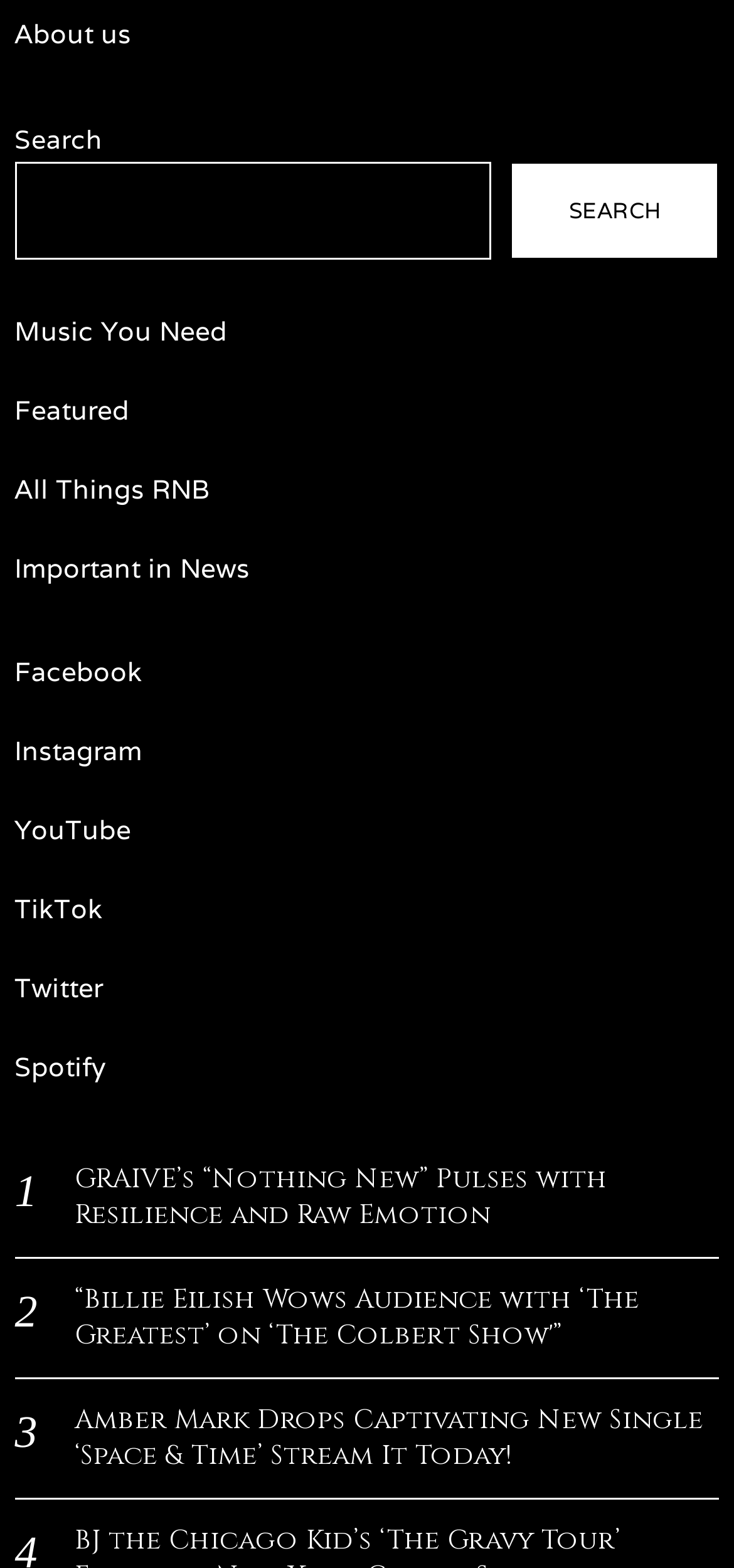Provide the bounding box coordinates of the HTML element described by the text: "parent_node: SEARCH name="s"".

[0.02, 0.104, 0.67, 0.166]